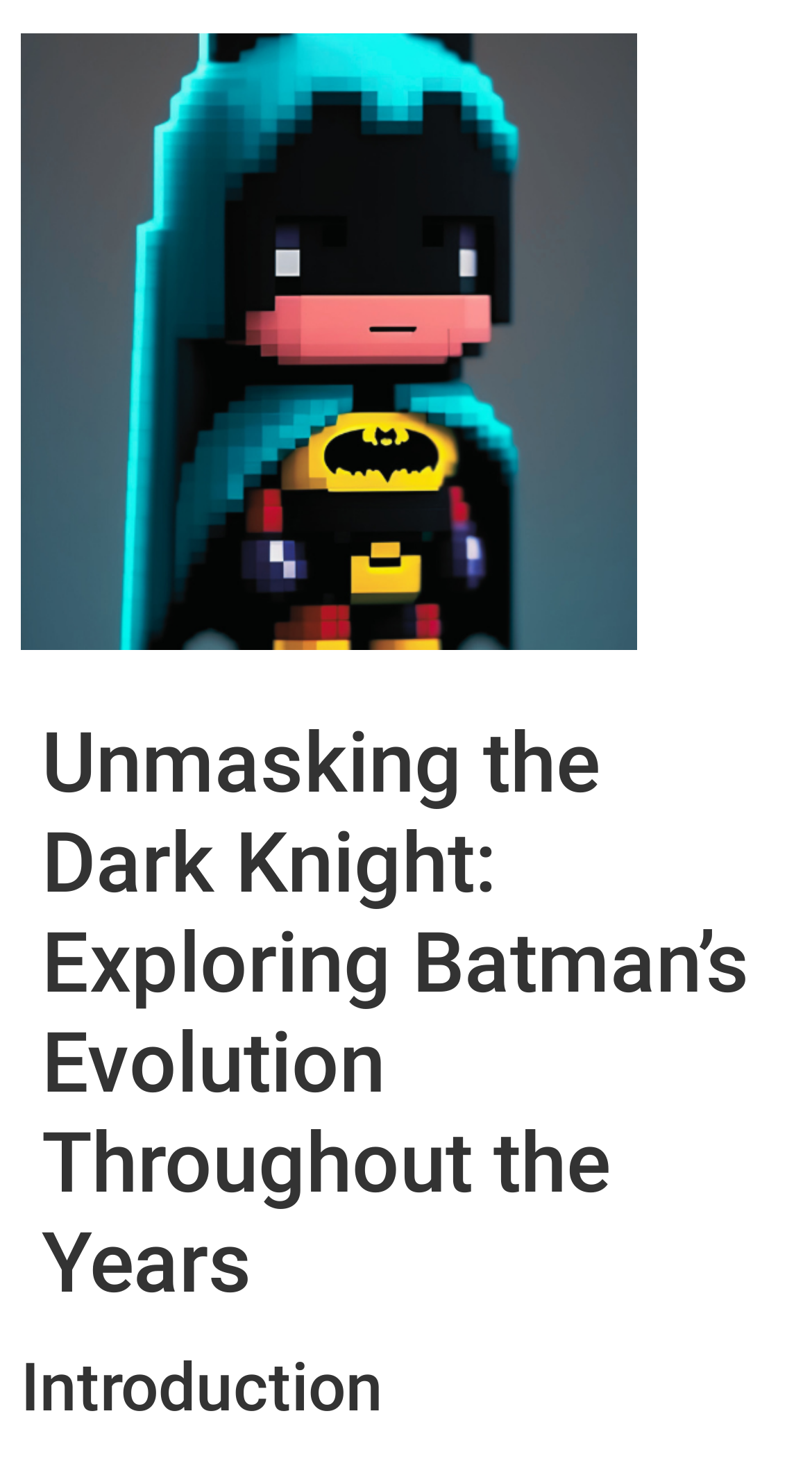Please determine the bounding box coordinates for the element with the description: "alt="batmann.net"".

[0.026, 0.023, 0.785, 0.455]